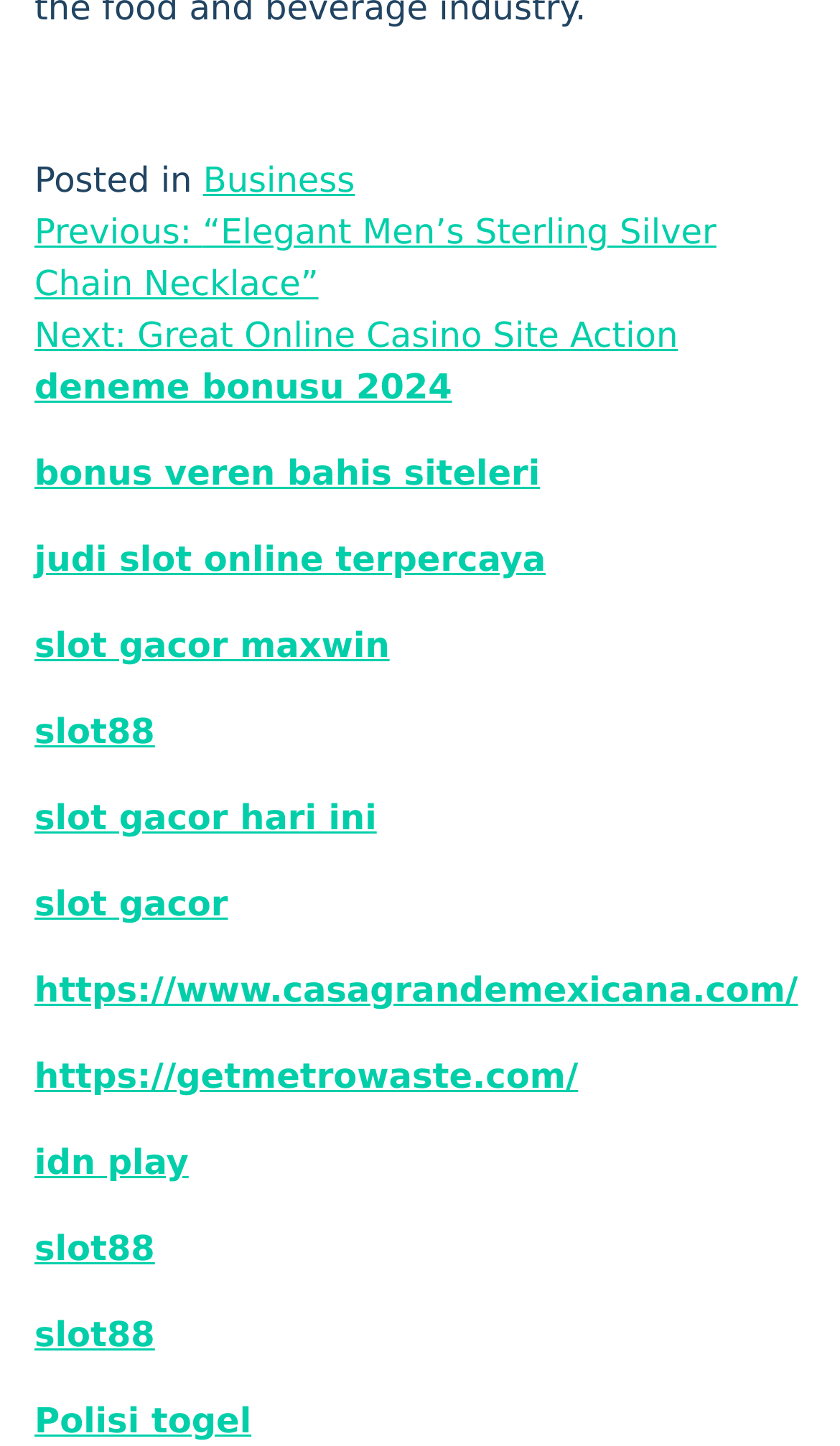Can you find the bounding box coordinates for the element that needs to be clicked to execute this instruction: "Go to the next slide"? The coordinates should be given as four float numbers between 0 and 1, i.e., [left, top, right, bottom].

None